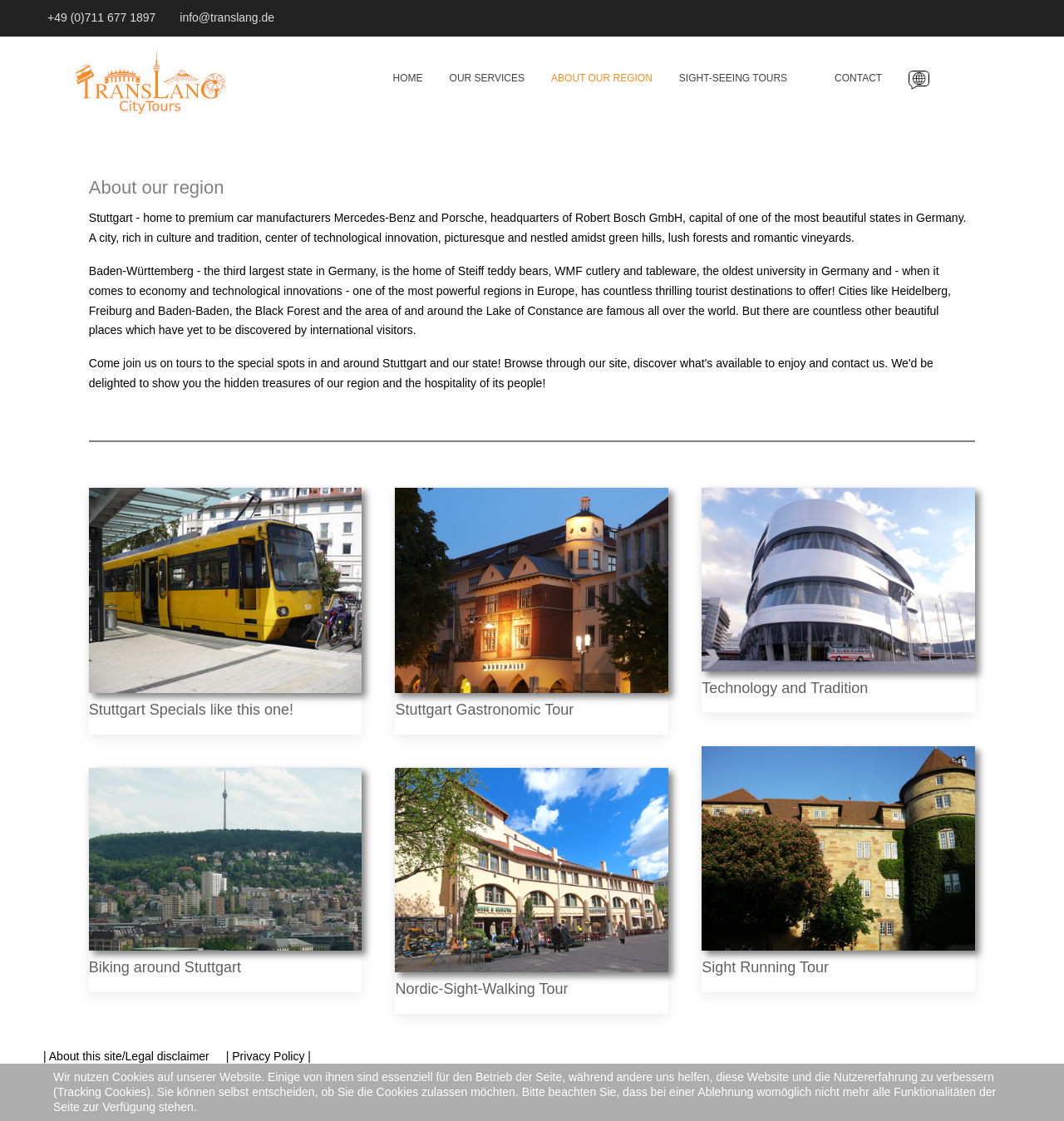Locate the bounding box coordinates of the region to be clicked to comply with the following instruction: "View 'About our region'". The coordinates must be four float numbers between 0 and 1, in the form [left, top, right, bottom].

[0.083, 0.154, 0.917, 0.18]